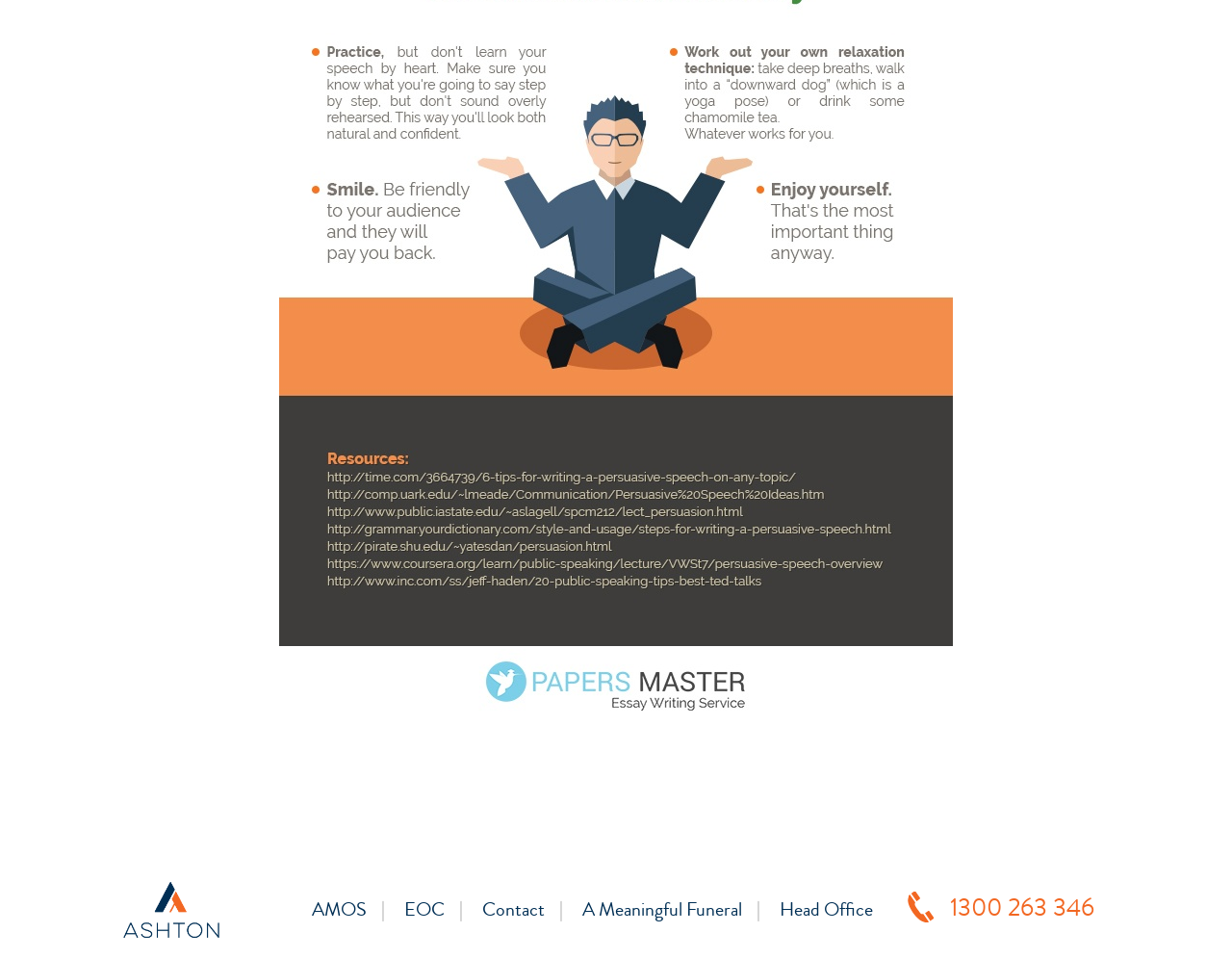Identify the bounding box coordinates for the UI element described as: "1300 263 346".

[0.736, 0.929, 0.9, 0.966]